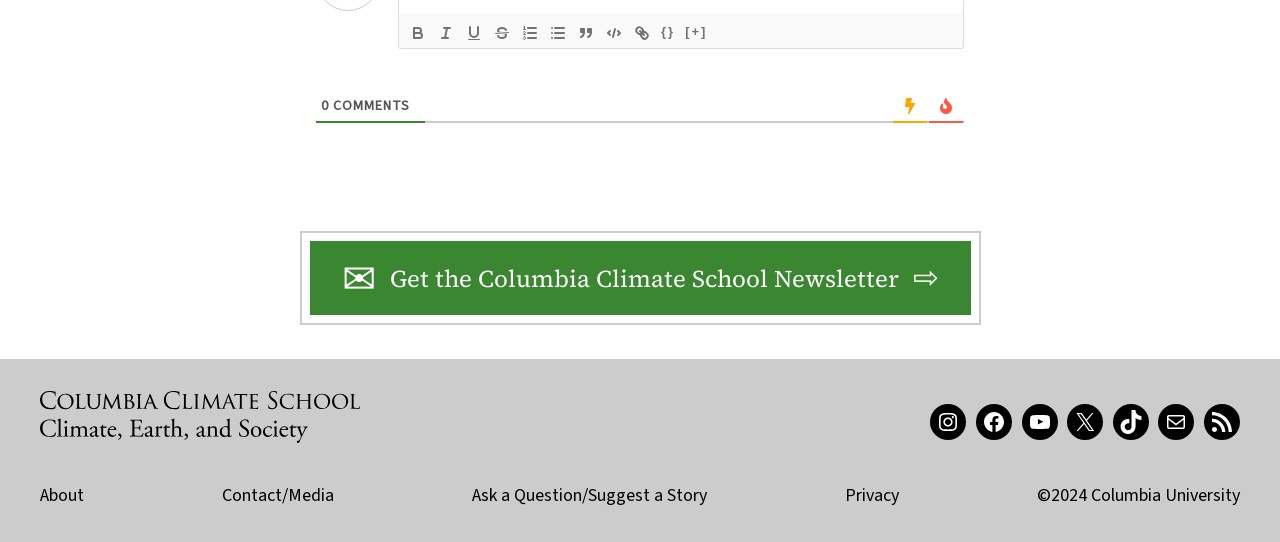Please examine the image and answer the question with a detailed explanation:
What is the first formatting option?

The first formatting option is 'Bold' which is a button located at the top of the webpage with a bounding box coordinate of [0.316, 0.038, 0.338, 0.083] and an image inside it.